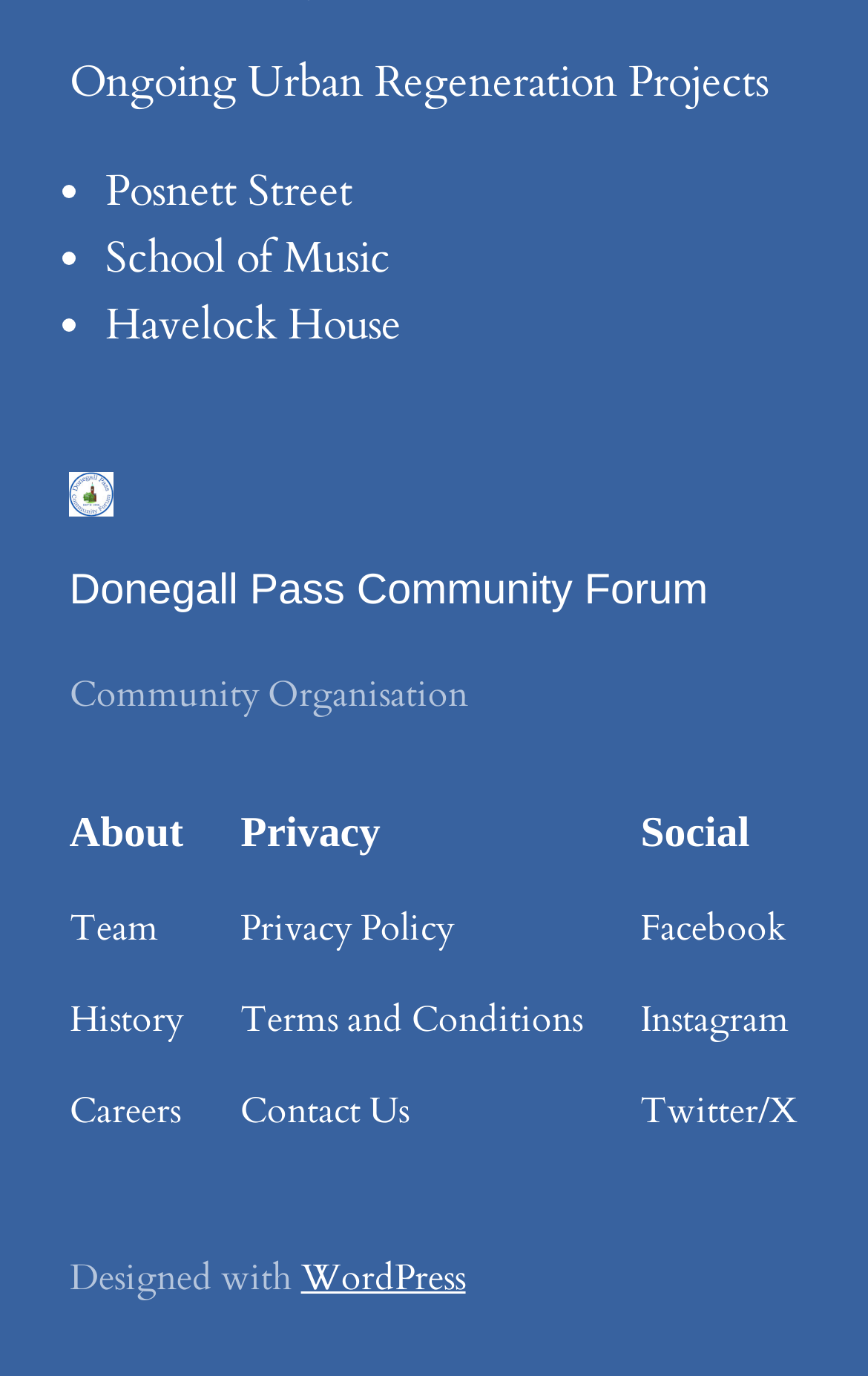Please analyze the image and provide a thorough answer to the question:
What type of organisation is Donegall Pass Community Forum?

The link 'Donegall Pass Community Forum' is followed by the text 'Community Organisation', which suggests that Donegall Pass Community Forum is a community organisation.